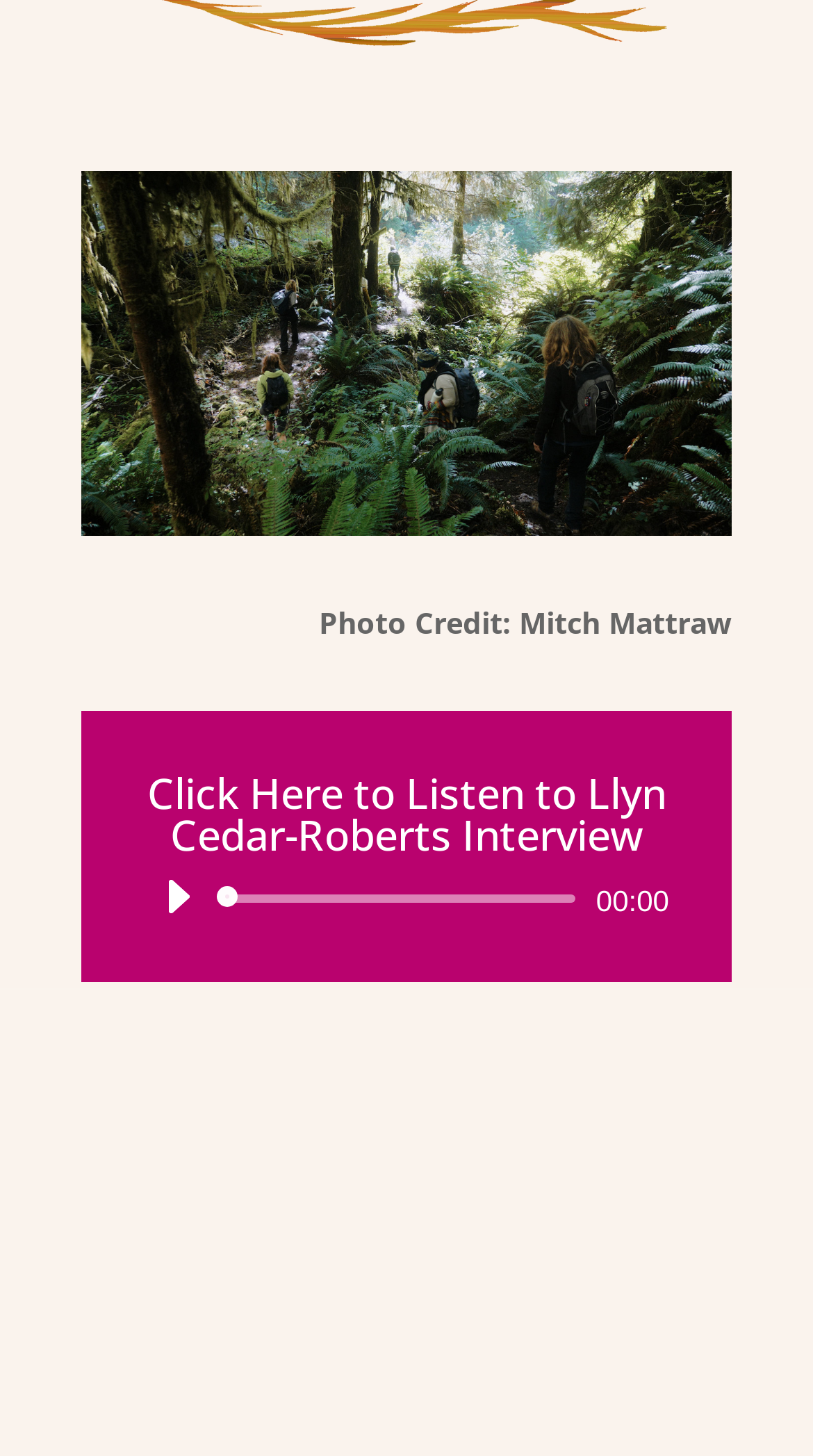Find the bounding box coordinates for the HTML element described as: "00:00". The coordinates should consist of four float values between 0 and 1, i.e., [left, top, right, bottom].

[0.177, 0.603, 0.823, 0.631]